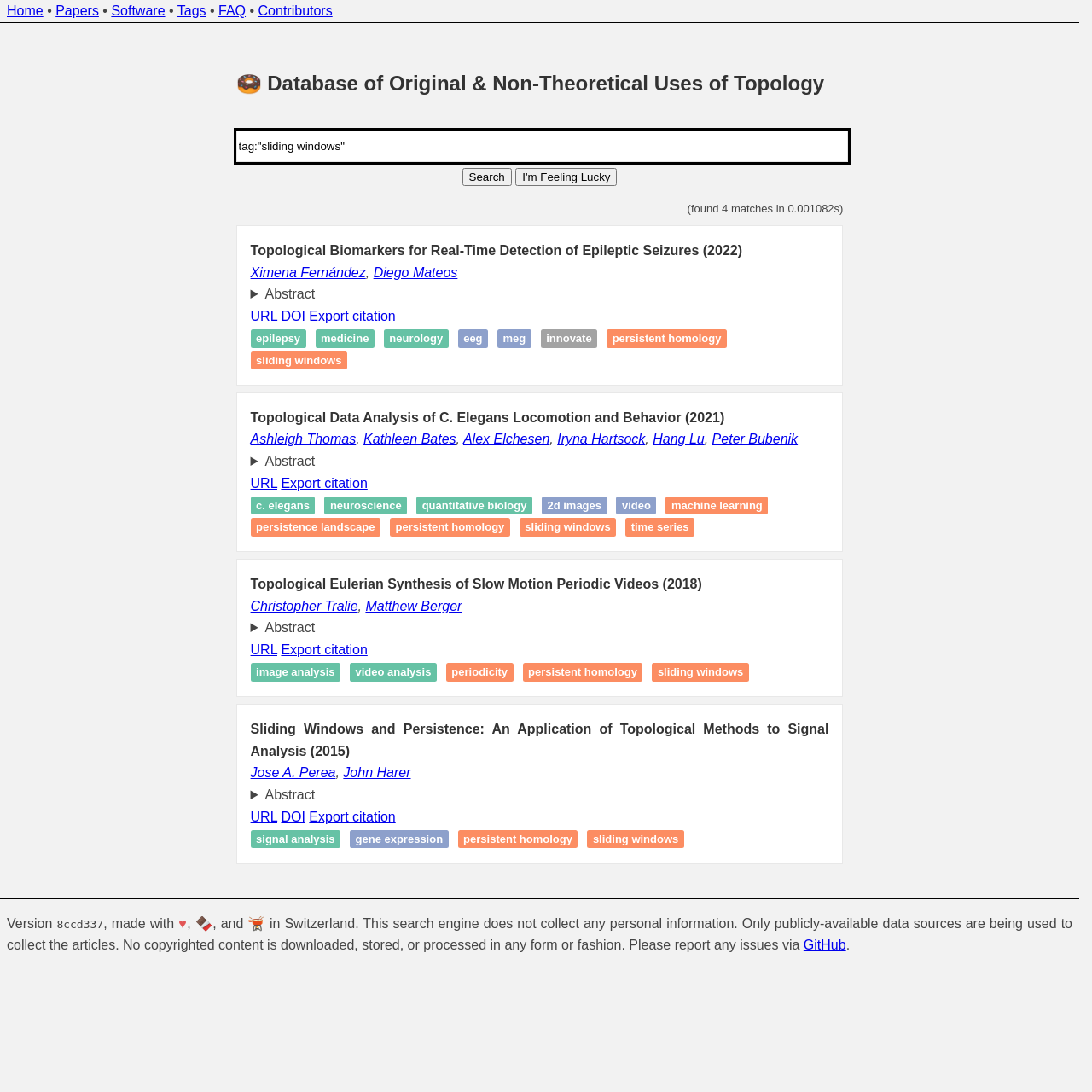Show the bounding box coordinates for the element that needs to be clicked to execute the following instruction: "Export the citation of the second paper". Provide the coordinates in the form of four float numbers between 0 and 1, i.e., [left, top, right, bottom].

[0.257, 0.436, 0.337, 0.449]